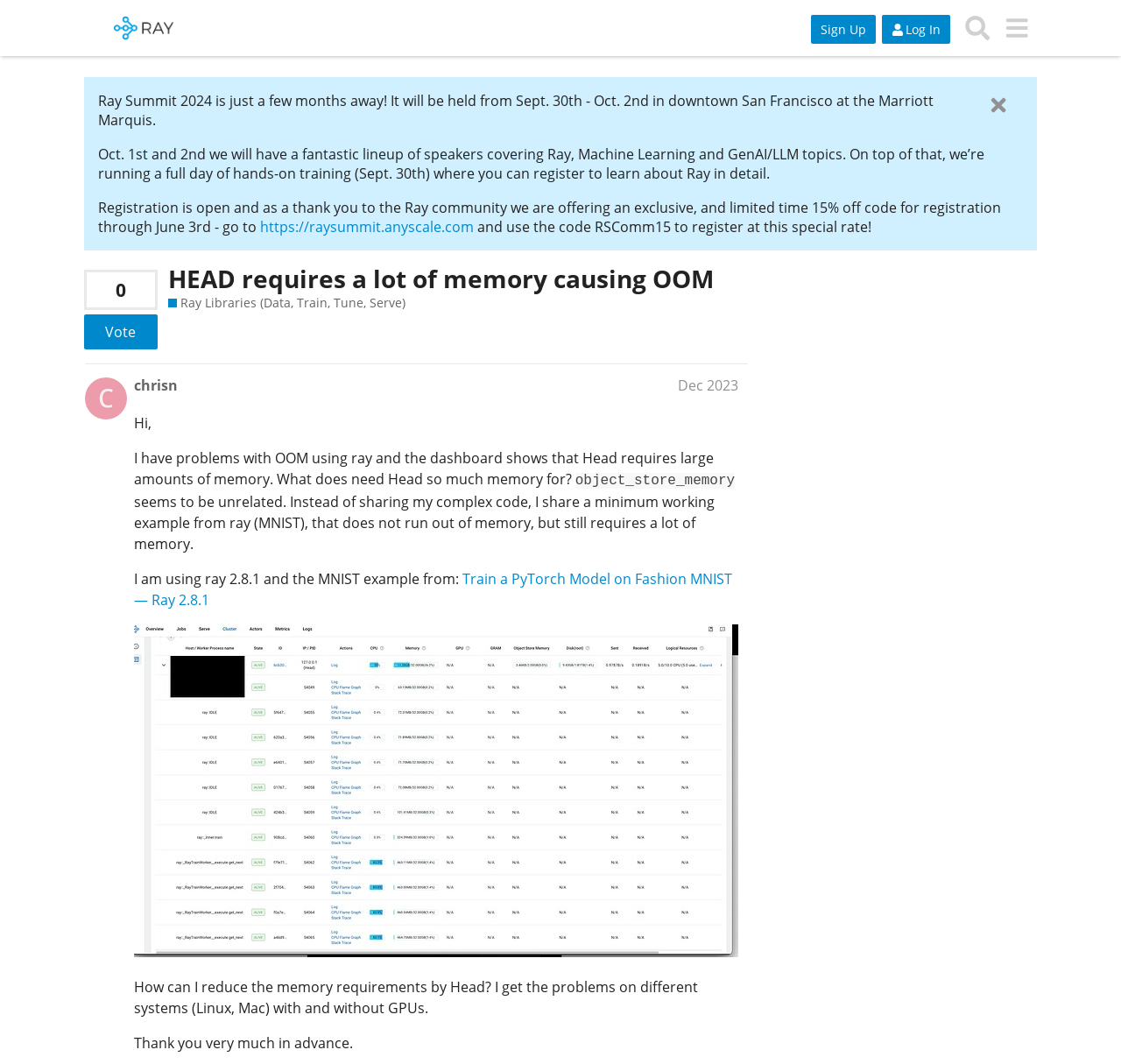Write an extensive caption that covers every aspect of the webpage.

This webpage appears to be a discussion forum or question-and-answer platform, specifically focused on Ray Libraries, a machine learning and artificial intelligence framework. 

At the top of the page, there is a header section with a logo image of "Ray" on the left, followed by several buttons, including "Sign Up", "Log In", "Search", and a menu button. 

Below the header section, there is a promotional announcement about the Ray Summit 2024 event, which will take place in San Francisco from September 30th to October 2nd. The announcement includes details about the event's speakers, training sessions, and a limited-time discount code for registration.

The main content of the page is a question posted by a user, "chrisn", dated December 2023. The question is about an issue with out-of-memory (OOM) errors when using Ray, specifically with the "Head" component requiring large amounts of memory. The user provides a minimum working example from Ray (MNIST) and asks for help in reducing the memory requirements. 

The question is accompanied by a screenshot image of the Ray dashboard, which is 1920x1058 pixels in size. The image is quite large, taking up a significant portion of the page.

There are several links and buttons scattered throughout the page, including links to the Ray Summit registration page, the Ray documentation, and a "Vote" button.